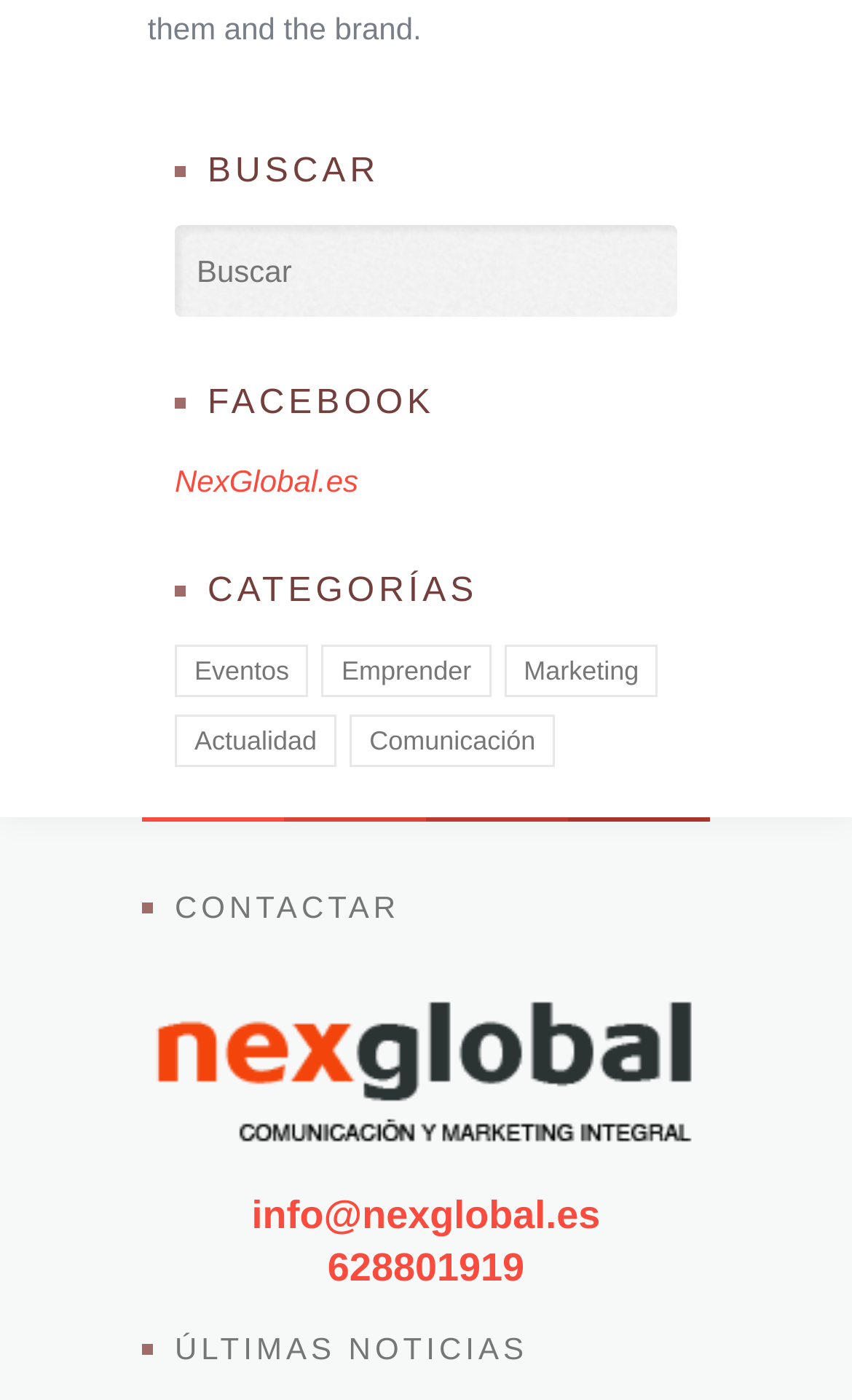Find and specify the bounding box coordinates that correspond to the clickable region for the instruction: "Read the article by Poxie".

None